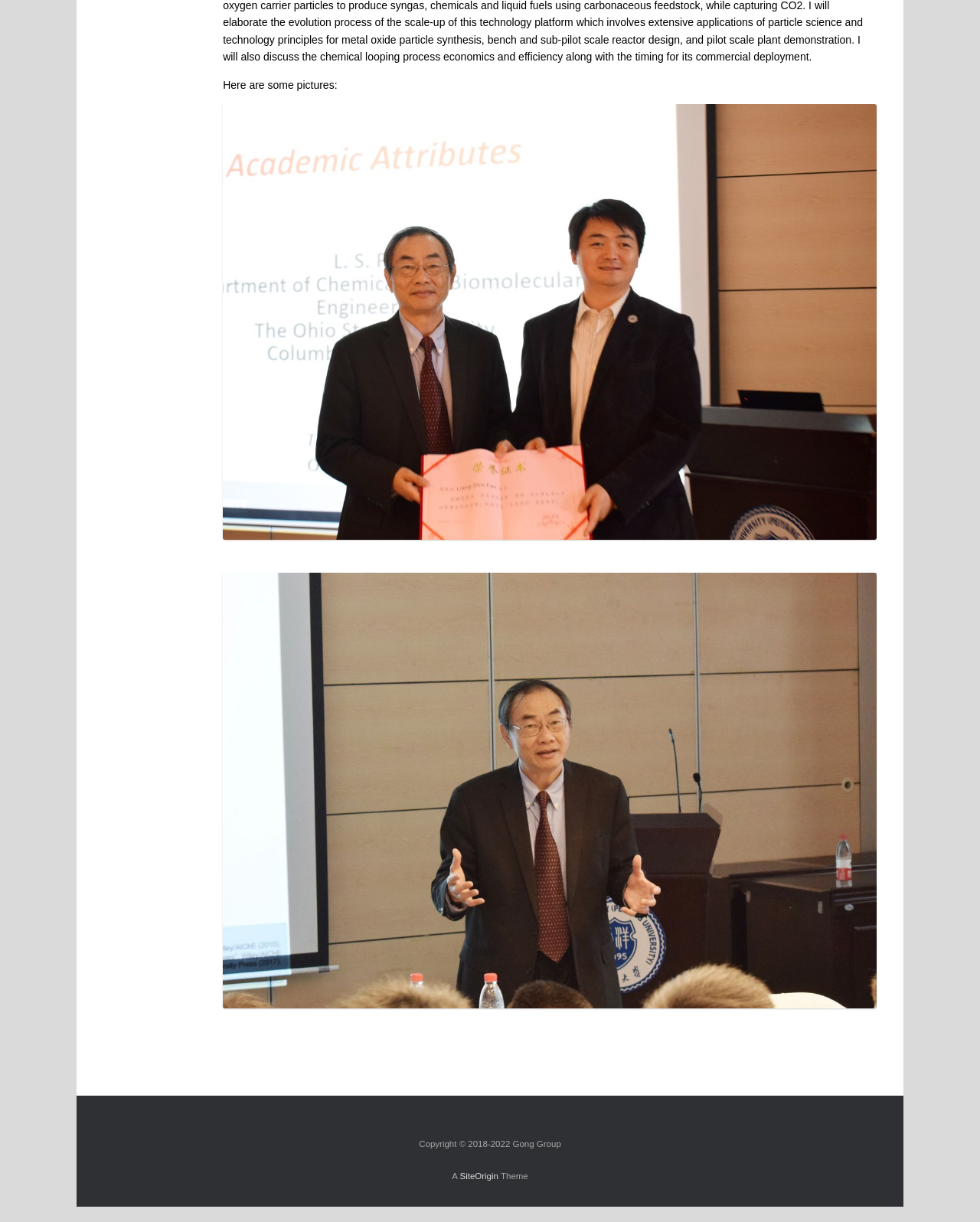Determine the bounding box for the described HTML element: "SiteOrigin". Ensure the coordinates are four float numbers between 0 and 1 in the format [left, top, right, bottom].

[0.469, 0.959, 0.509, 0.966]